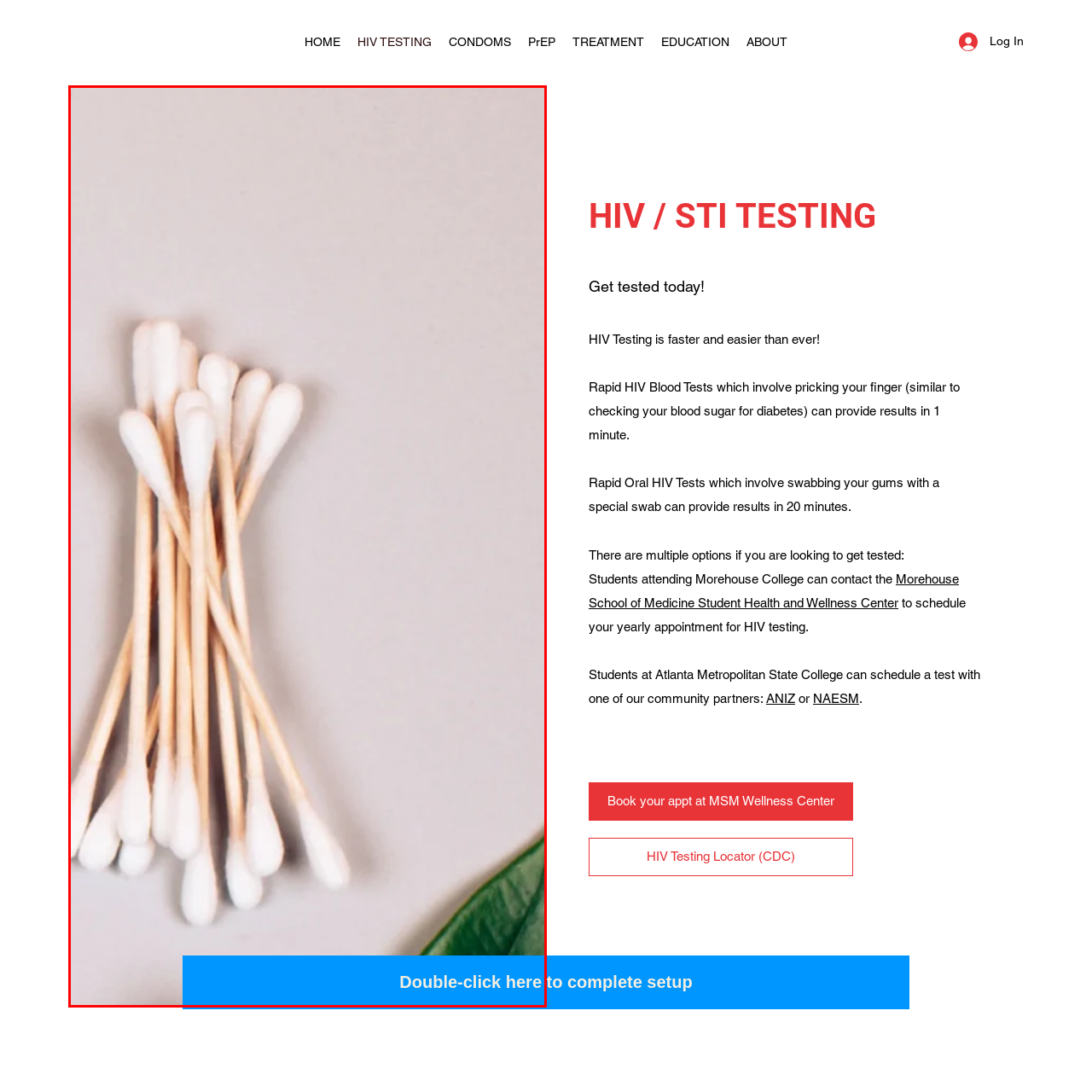Using the image highlighted in the red border, answer the following question concisely with a word or phrase:
What is the purpose of the cotton swabs?

Personal hygiene and beauty